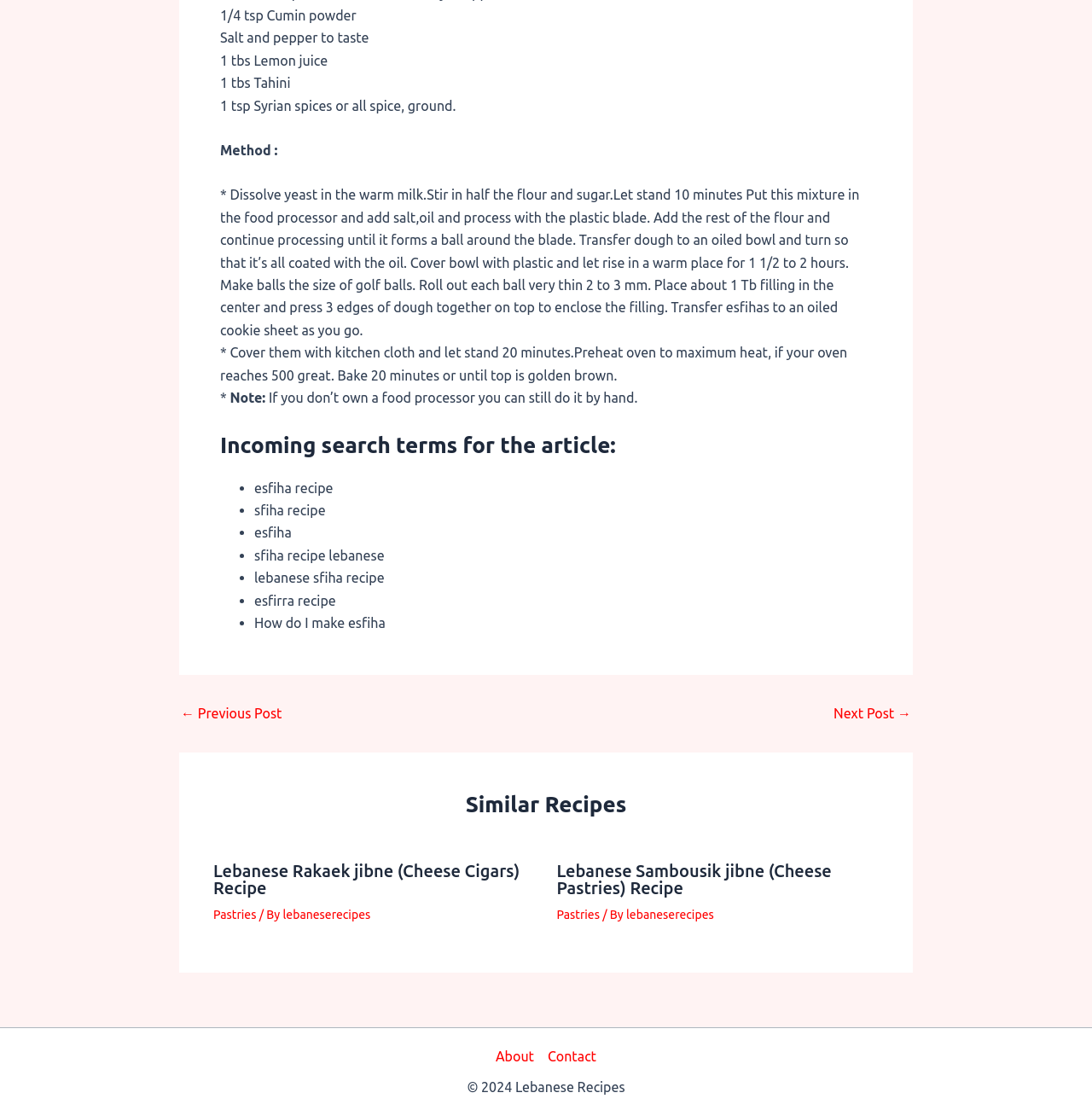Calculate the bounding box coordinates for the UI element based on the following description: "Events". Ensure the coordinates are four float numbers between 0 and 1, i.e., [left, top, right, bottom].

None